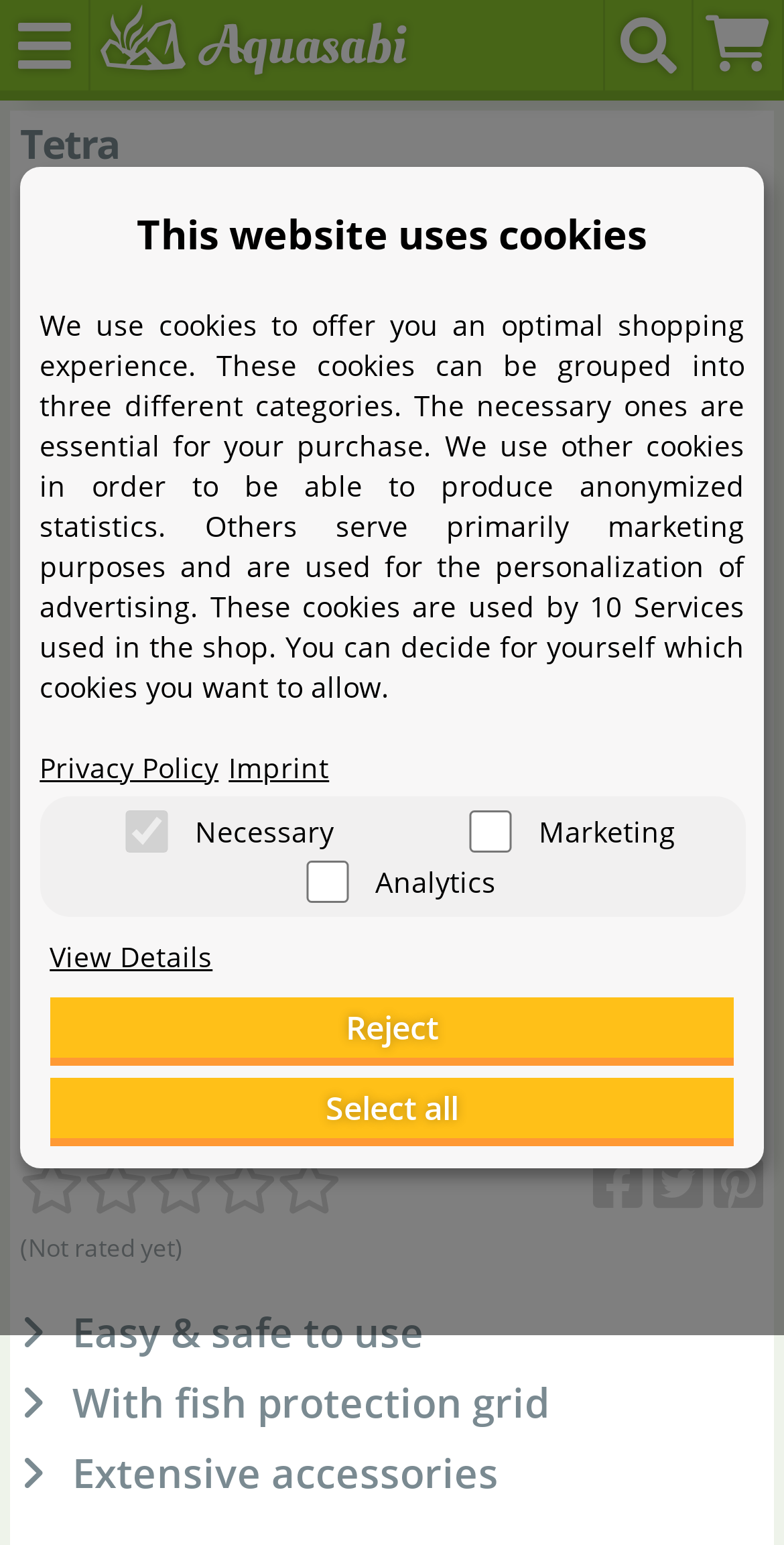Can you specify the bounding box coordinates of the area that needs to be clicked to fulfill the following instruction: "Toggle navigation"?

[0.0, 0.0, 0.115, 0.059]